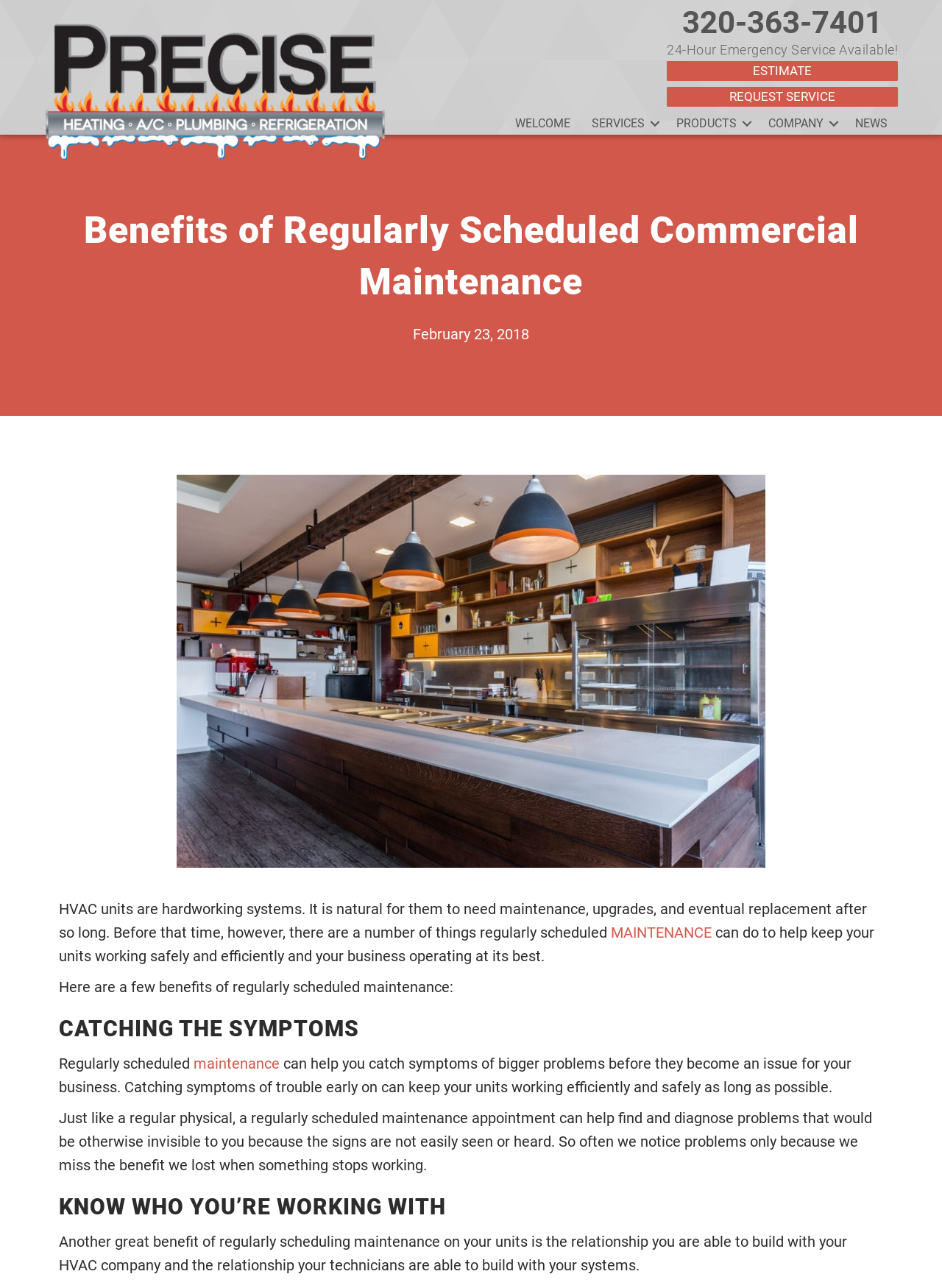Could you determine the bounding box coordinates of the clickable element to complete the instruction: "Learn about services"? Provide the coordinates as four float numbers between 0 and 1, i.e., [left, top, right, bottom].

[0.617, 0.088, 0.706, 0.105]